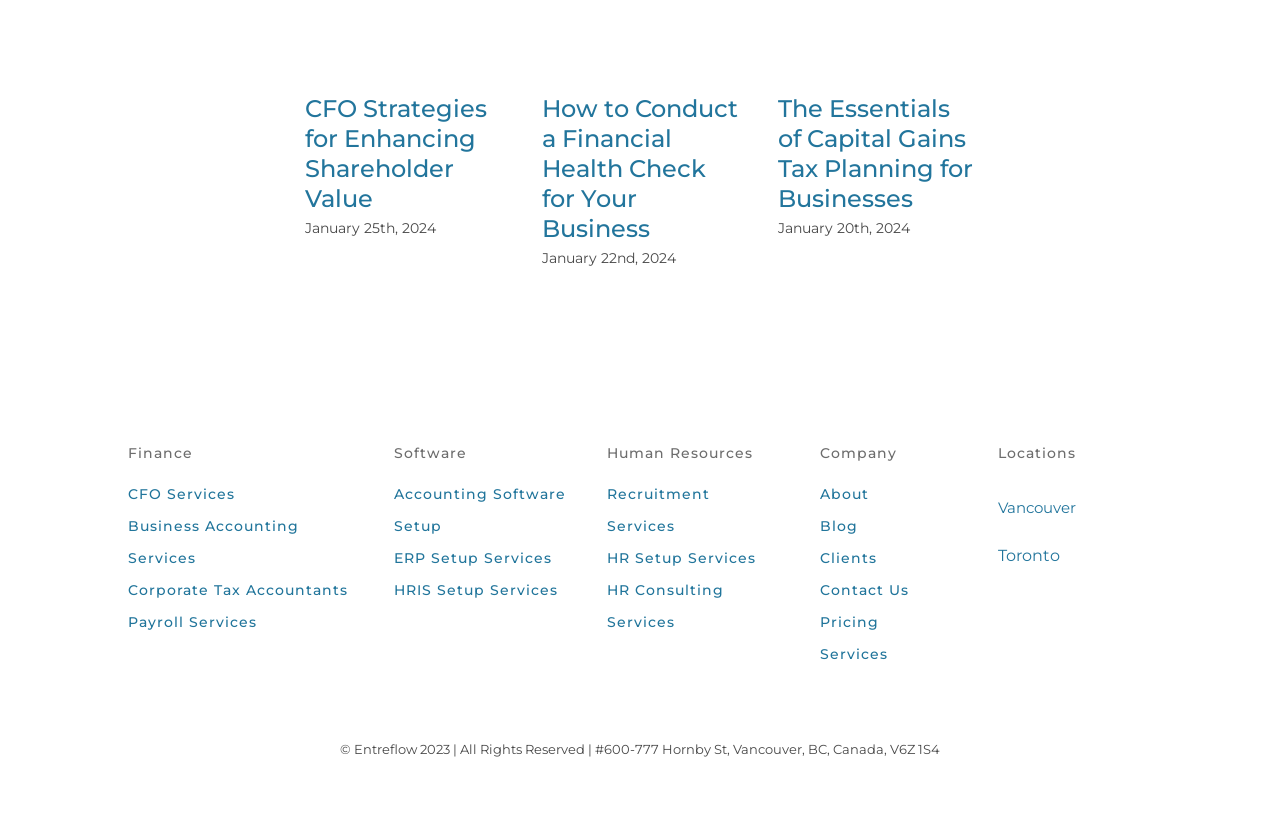Refer to the screenshot and answer the following question in detail:
What is the name of the company?

I looked at the footer of the webpage and found the company name 'Entreflow' along with the copyright information.